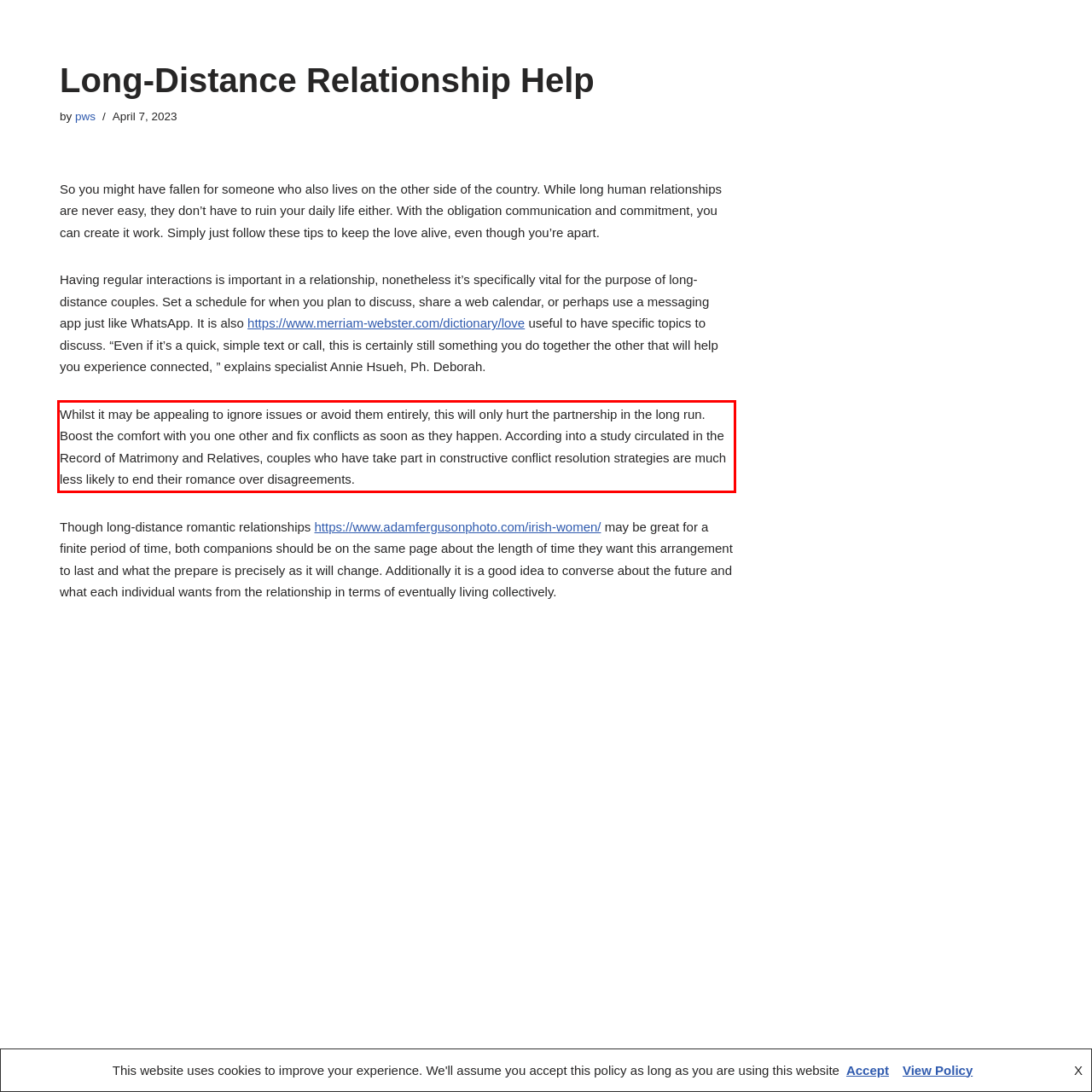Within the screenshot of the webpage, locate the red bounding box and use OCR to identify and provide the text content inside it.

Whilst it may be appealing to ignore issues or avoid them entirely, this will only hurt the partnership in the long run. Boost the comfort with you one other and fix conflicts as soon as they happen. According into a study circulated in the Record of Matrimony and Relatives, couples who have take part in constructive conflict resolution strategies are much less likely to end their romance over disagreements.